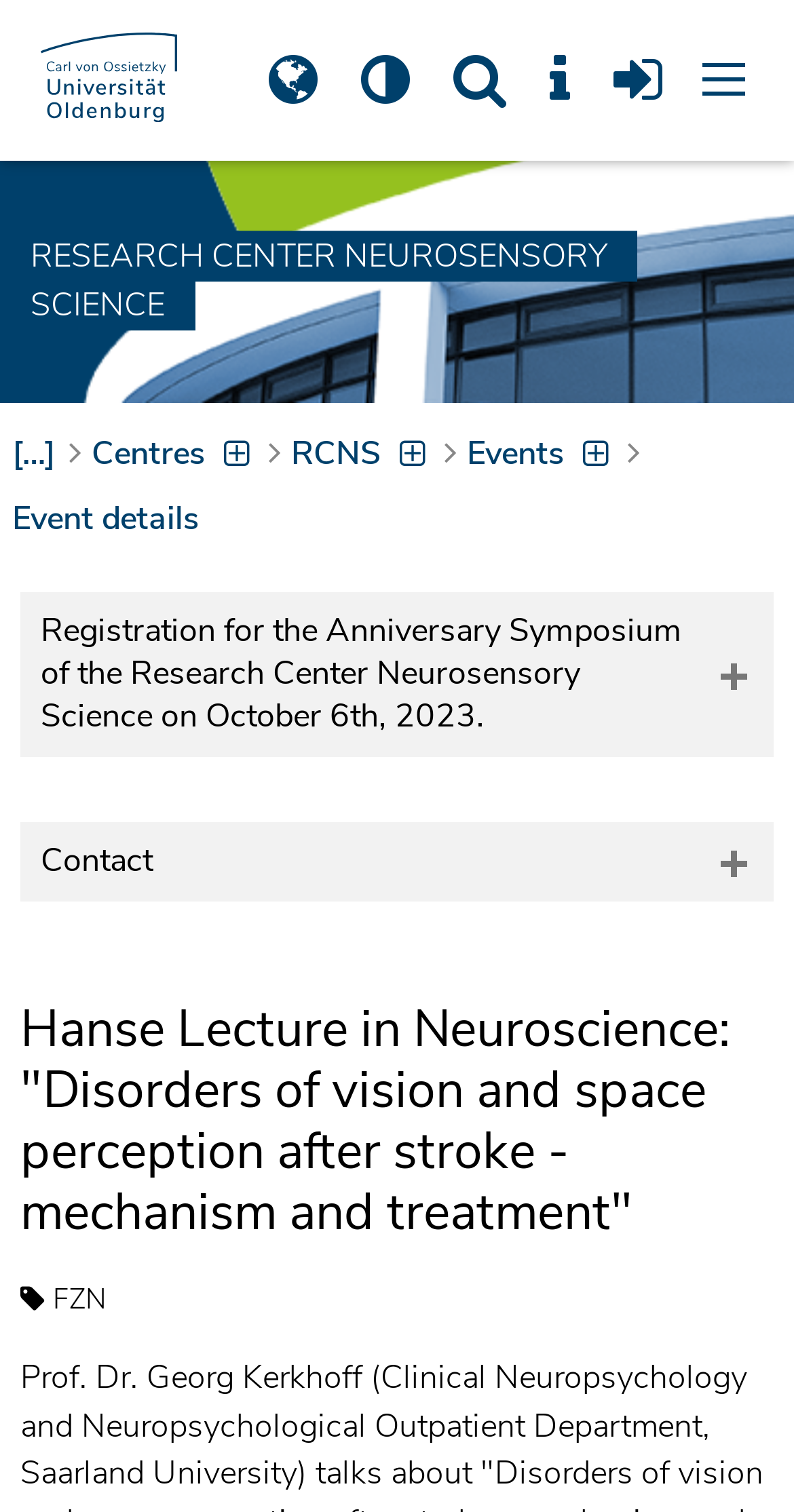Predict the bounding box coordinates of the area that should be clicked to accomplish the following instruction: "Choose other language". The bounding box coordinates should consist of four float numbers between 0 and 1, i.e., [left, top, right, bottom].

[0.351, 0.08, 0.592, 0.141]